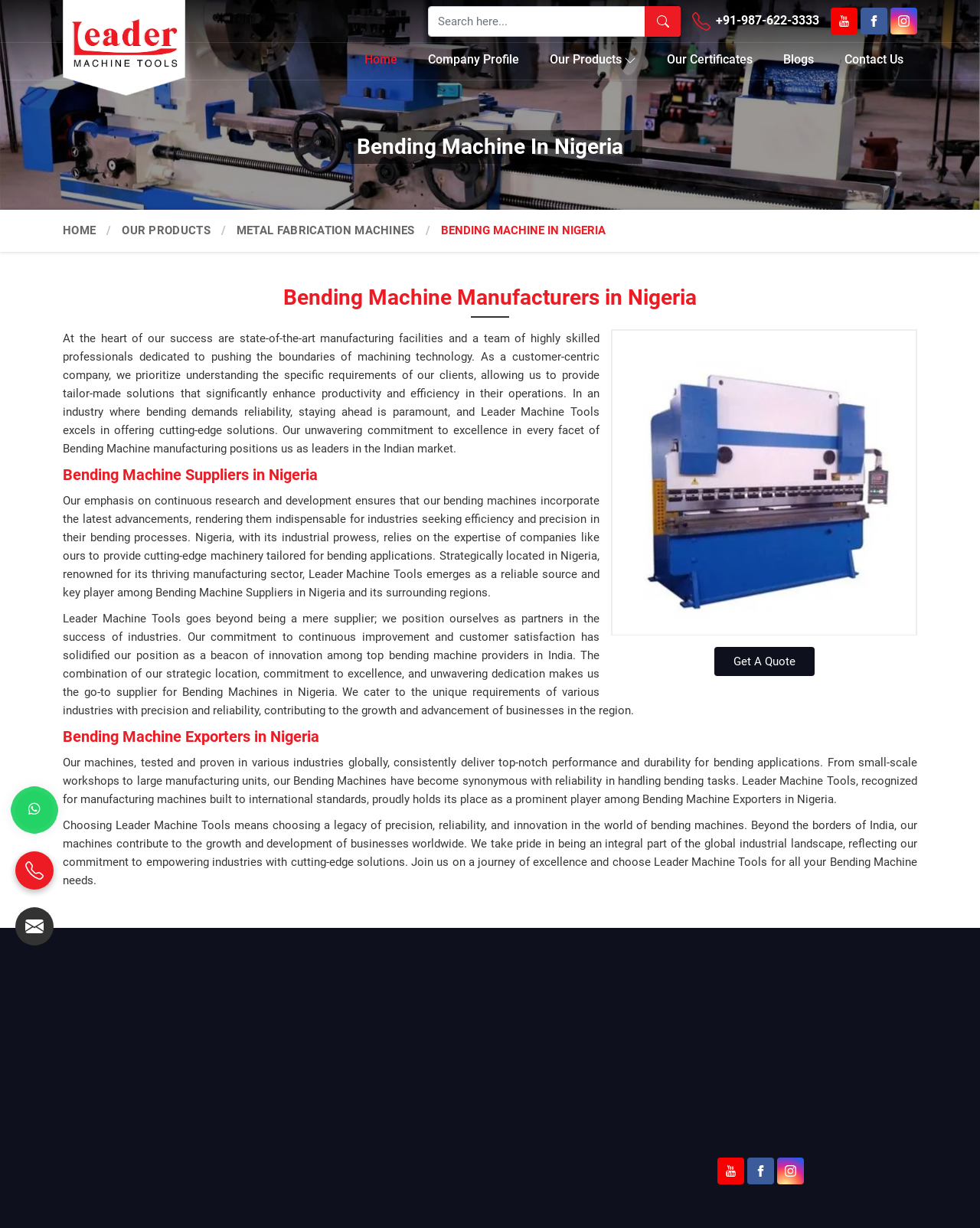What is the company name?
Answer with a single word or phrase by referring to the visual content.

Leader Machine Tools